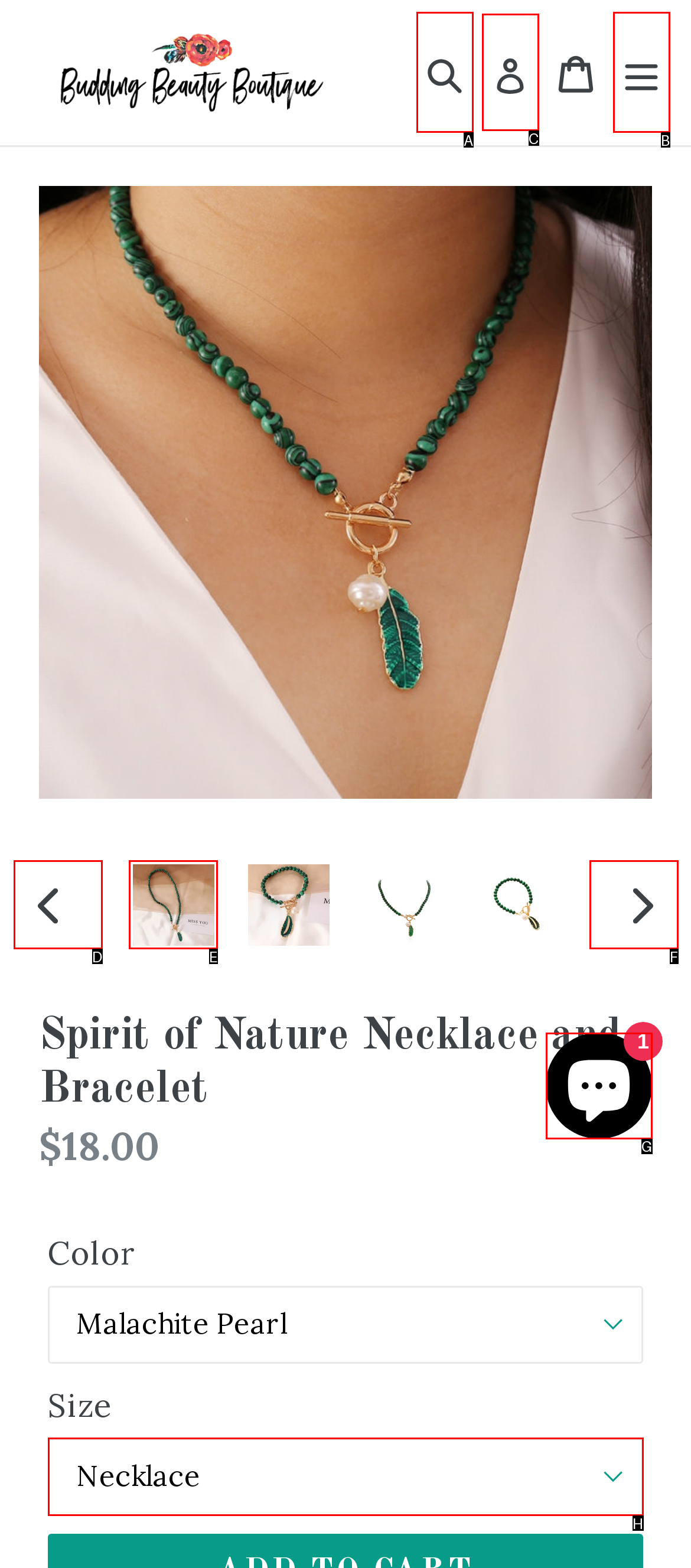Identify the UI element that corresponds to this description: Log in
Respond with the letter of the correct option.

C